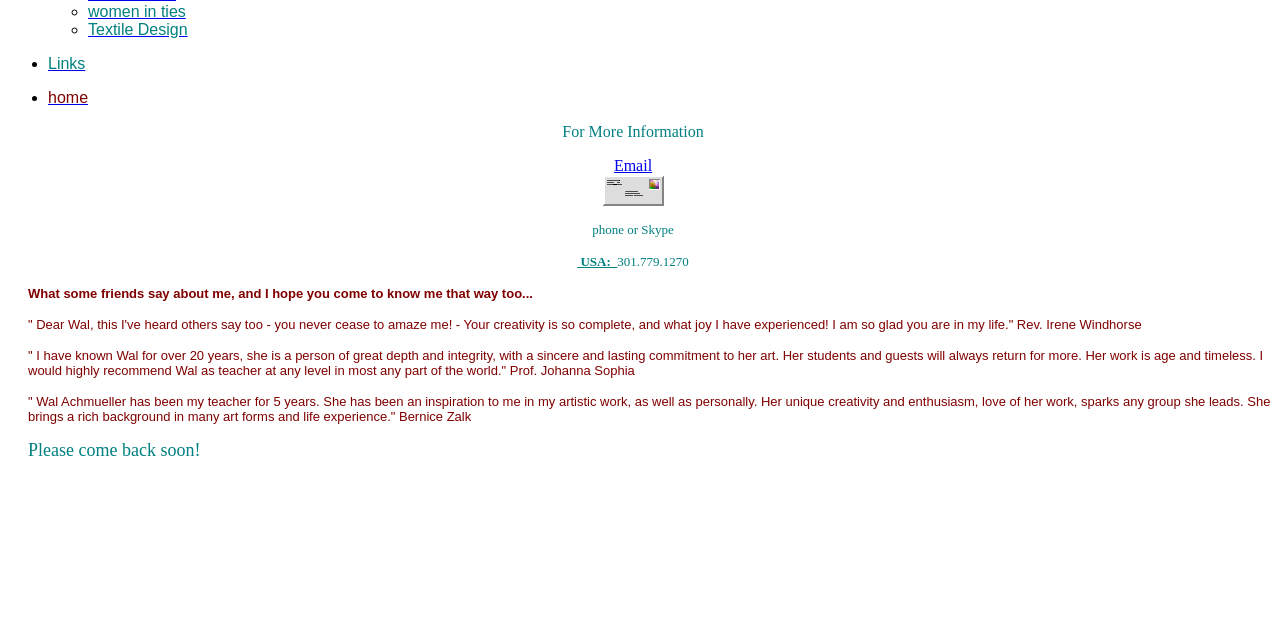From the webpage screenshot, identify the region described by women in ties. Provide the bounding box coordinates as (top-left x, top-left y, bottom-right x, bottom-right y), with each value being a floating point number between 0 and 1.

[0.069, 0.005, 0.145, 0.031]